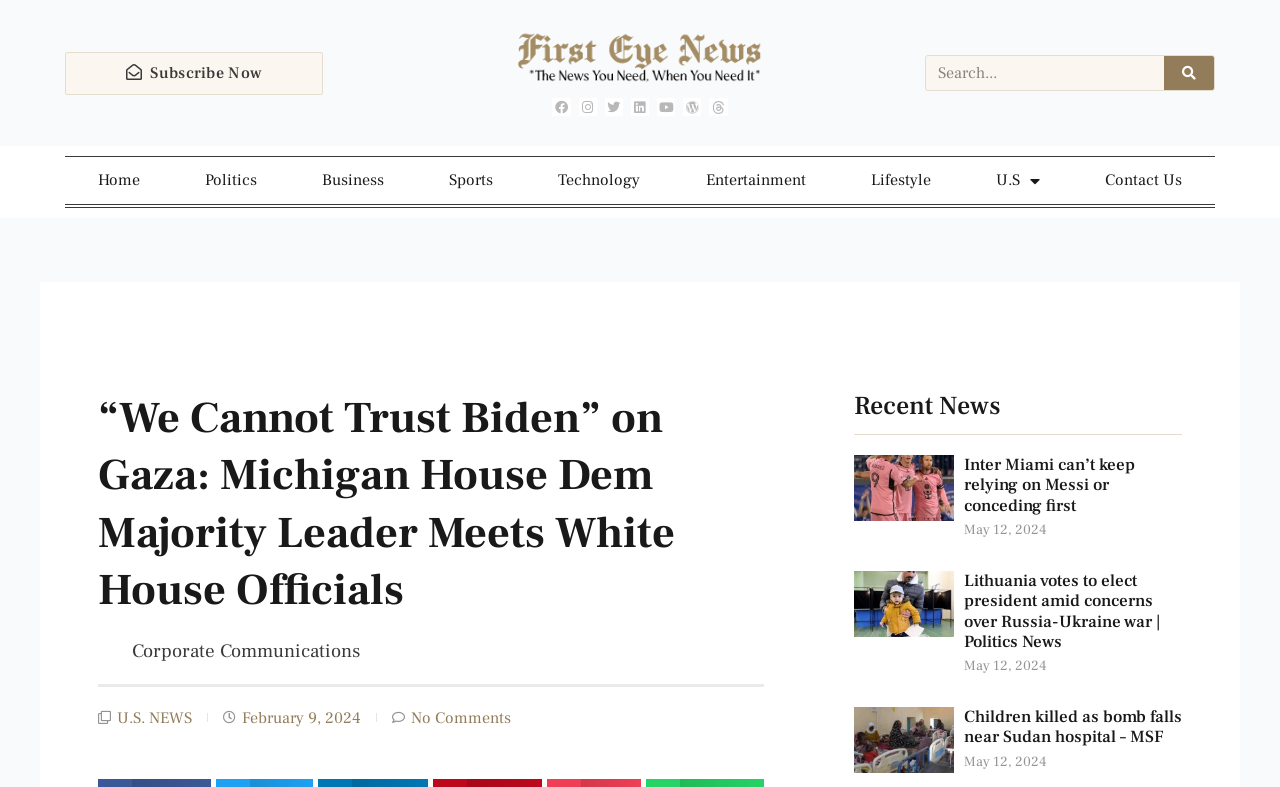How many social media platforms are listed at the top of the webpage?
Can you offer a detailed and complete answer to this question?

I found seven links at the top of the webpage, which are 'Subscribe Now', 'Facebook uf09a', 'Instagram uf16d', 'Twitter uf099', 'Linkedin uf08c', 'Youtube uf167', and 'Wordpress uf19a', indicating that there are seven social media platforms listed at the top of the webpage.